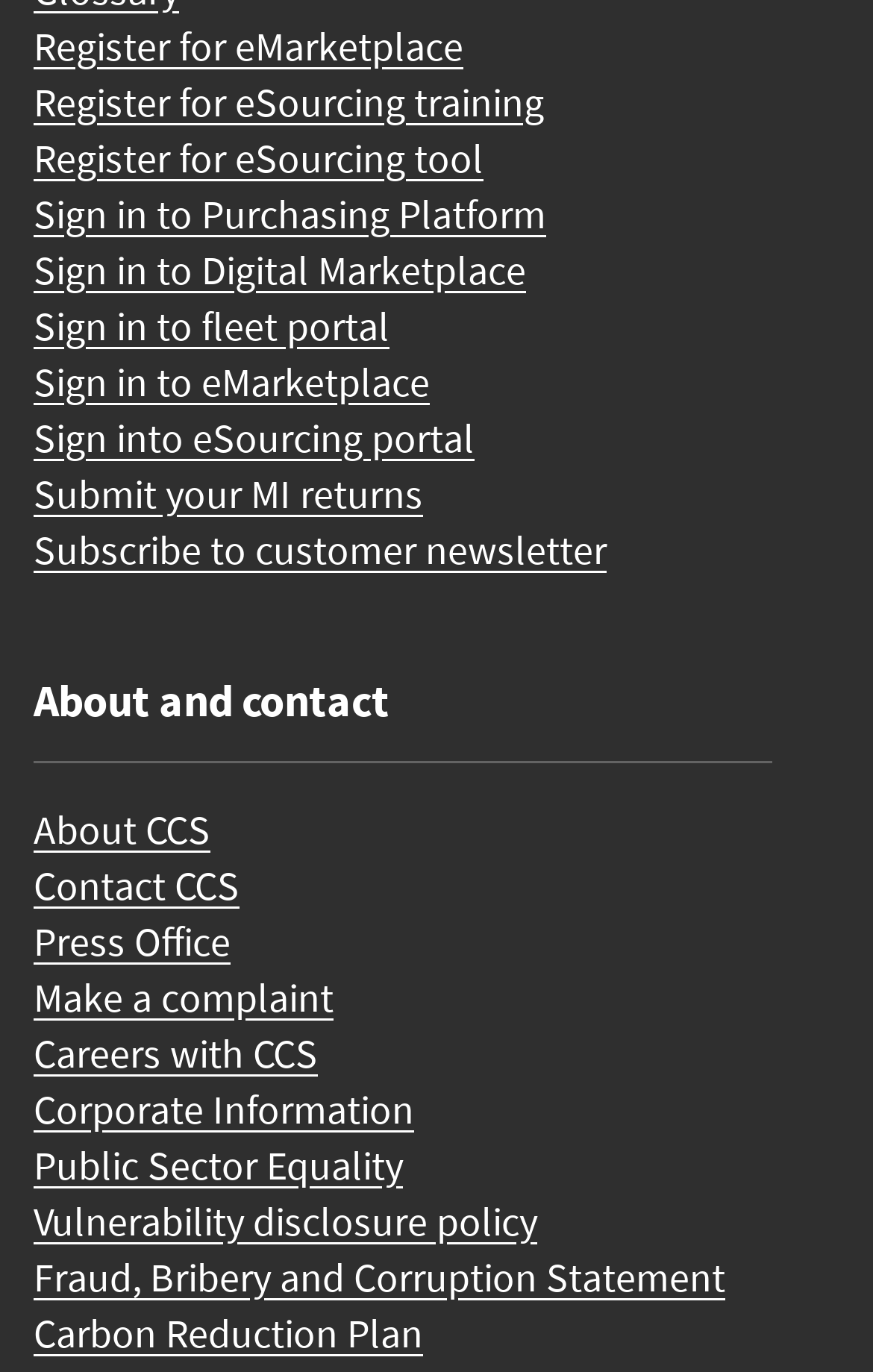Determine the bounding box of the UI element mentioned here: "About CCS". The coordinates must be in the format [left, top, right, bottom] with values ranging from 0 to 1.

[0.038, 0.585, 0.241, 0.623]